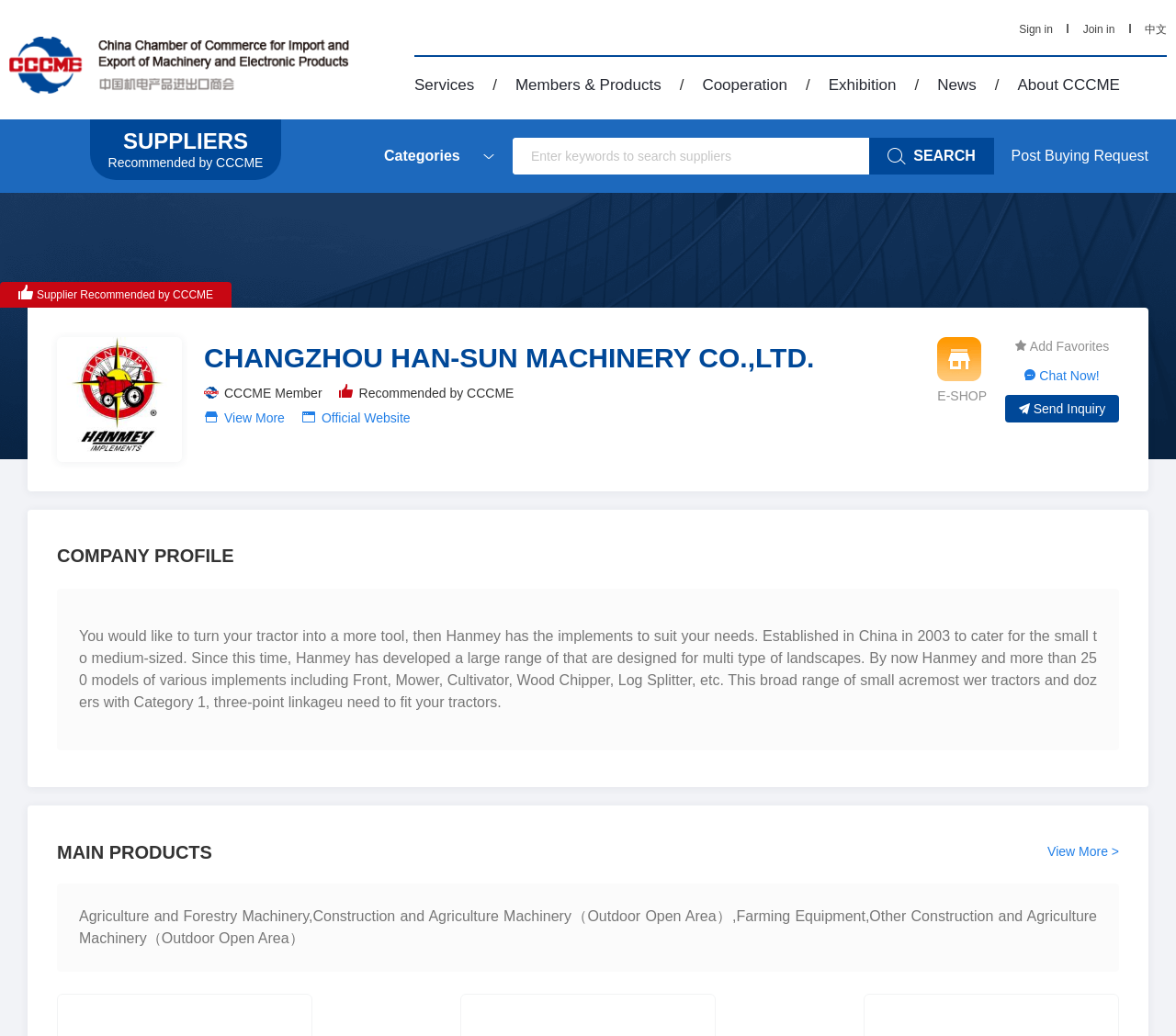Determine the bounding box coordinates of the area to click in order to meet this instruction: "Sign in".

[0.867, 0.022, 0.895, 0.035]